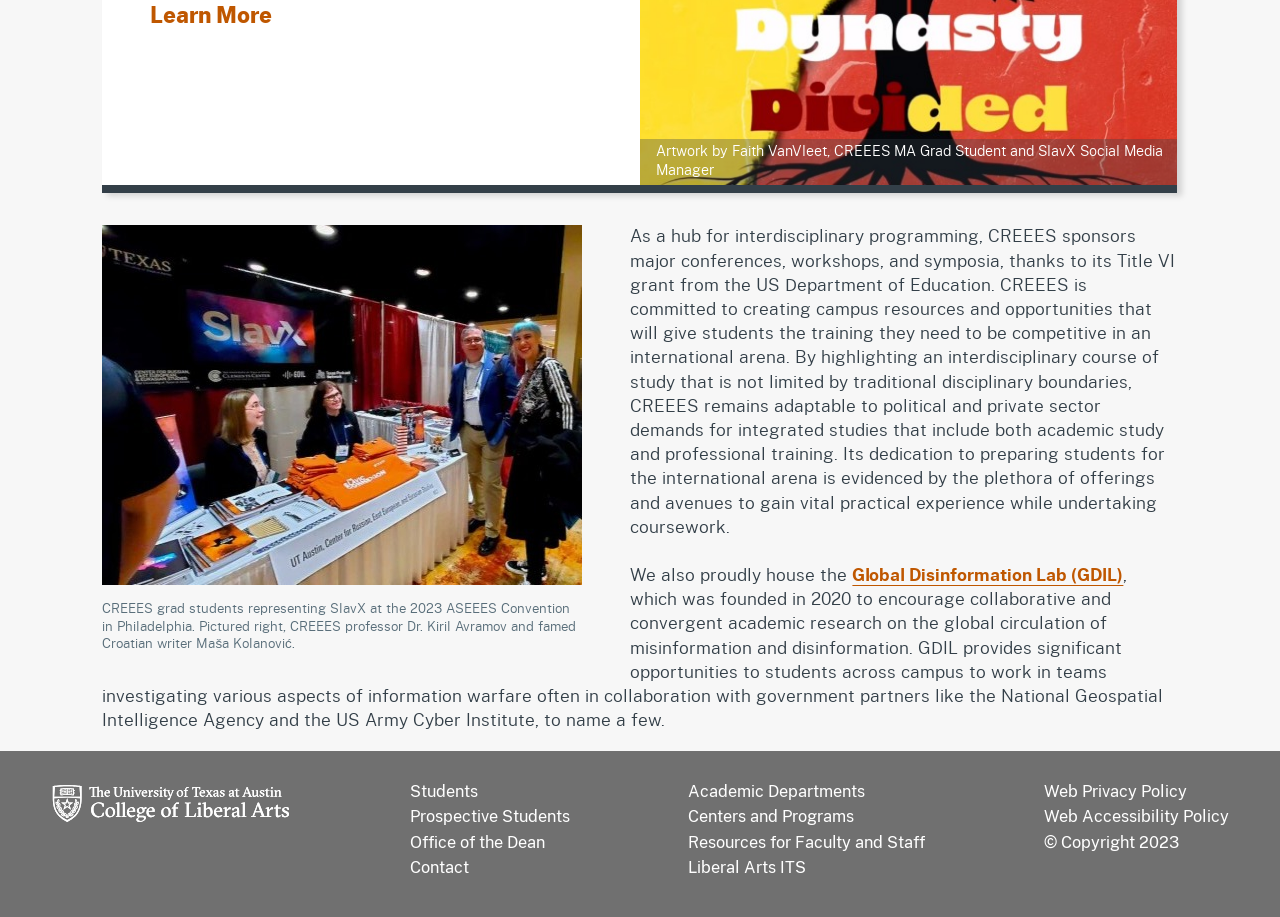Please locate the UI element described by "Global Disinformation Lab (GDIL)" and provide its bounding box coordinates.

[0.666, 0.618, 0.878, 0.637]